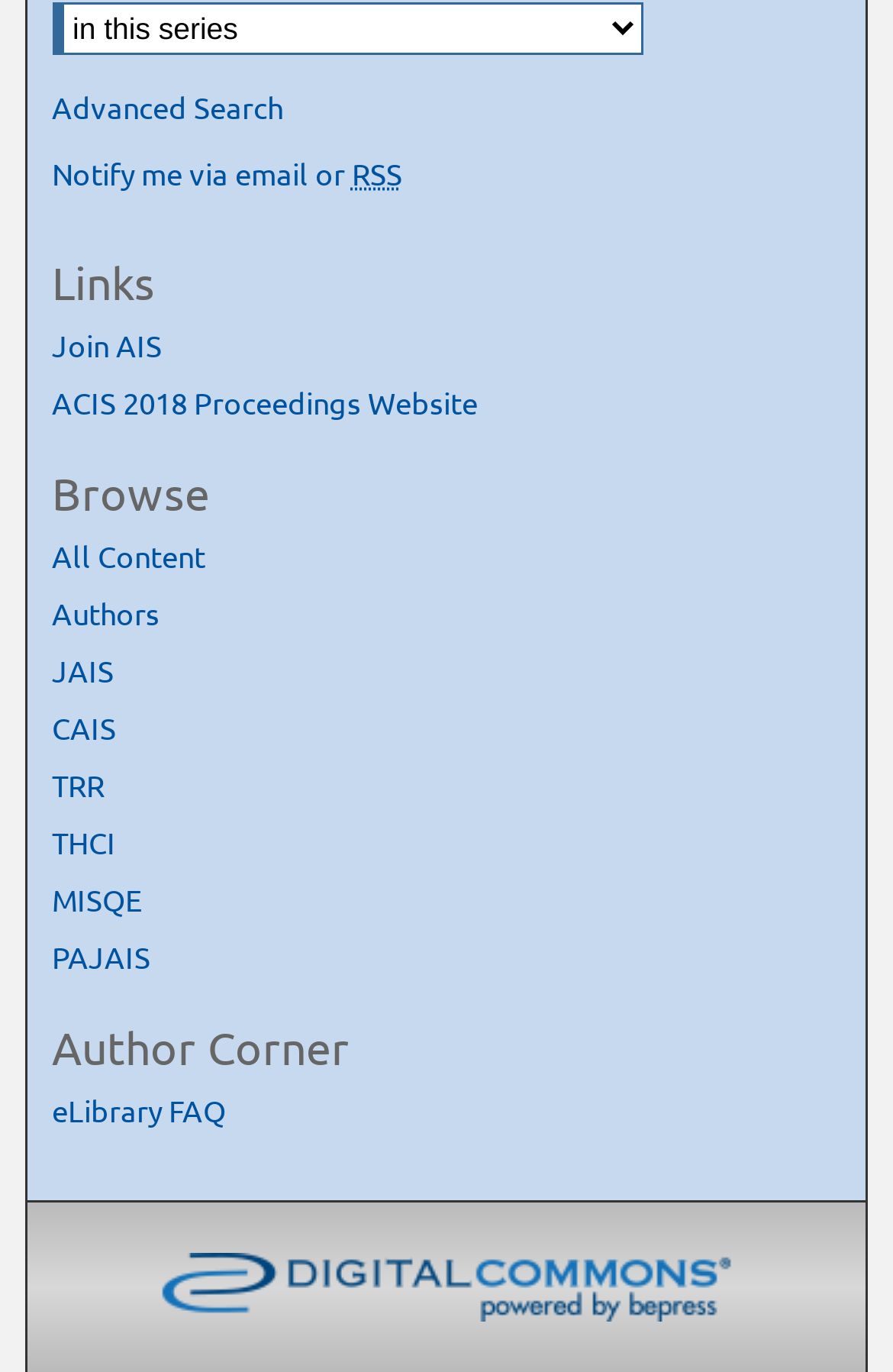Extract the bounding box coordinates for the HTML element that matches this description: "TRR". The coordinates should be four float numbers between 0 and 1, i.e., [left, top, right, bottom].

[0.058, 0.557, 0.942, 0.585]